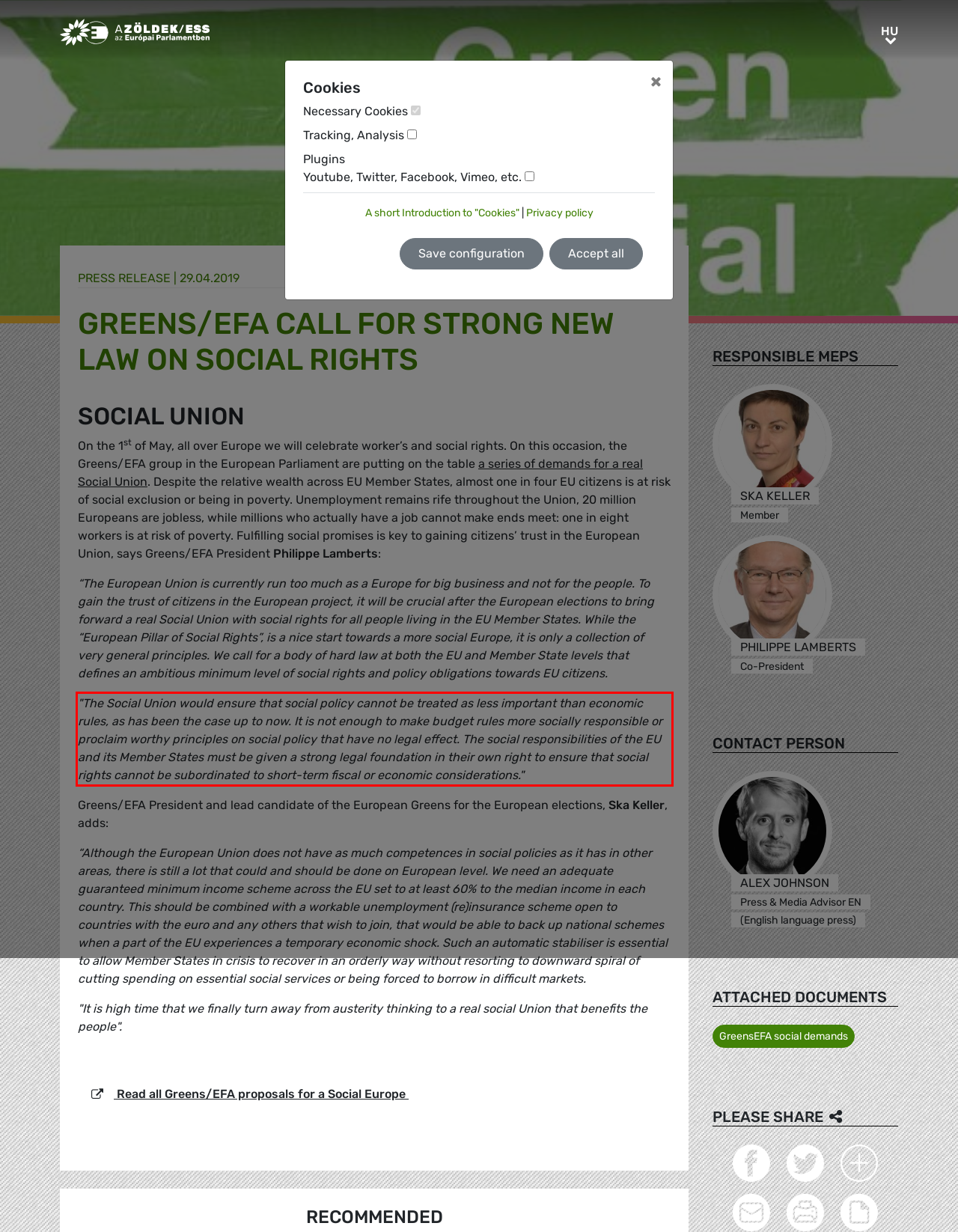Look at the provided screenshot of the webpage and perform OCR on the text within the red bounding box.

"The Social Union would ensure that social policy cannot be treated as less important than economic rules, as has been the case up to now. It is not enough to make budget rules more socially responsible or proclaim worthy principles on social policy that have no legal effect. The social responsibilities of the EU and its Member States must be given a strong legal foundation in their own right to ensure that social rights cannot be subordinated to short-term fiscal or economic considerations."